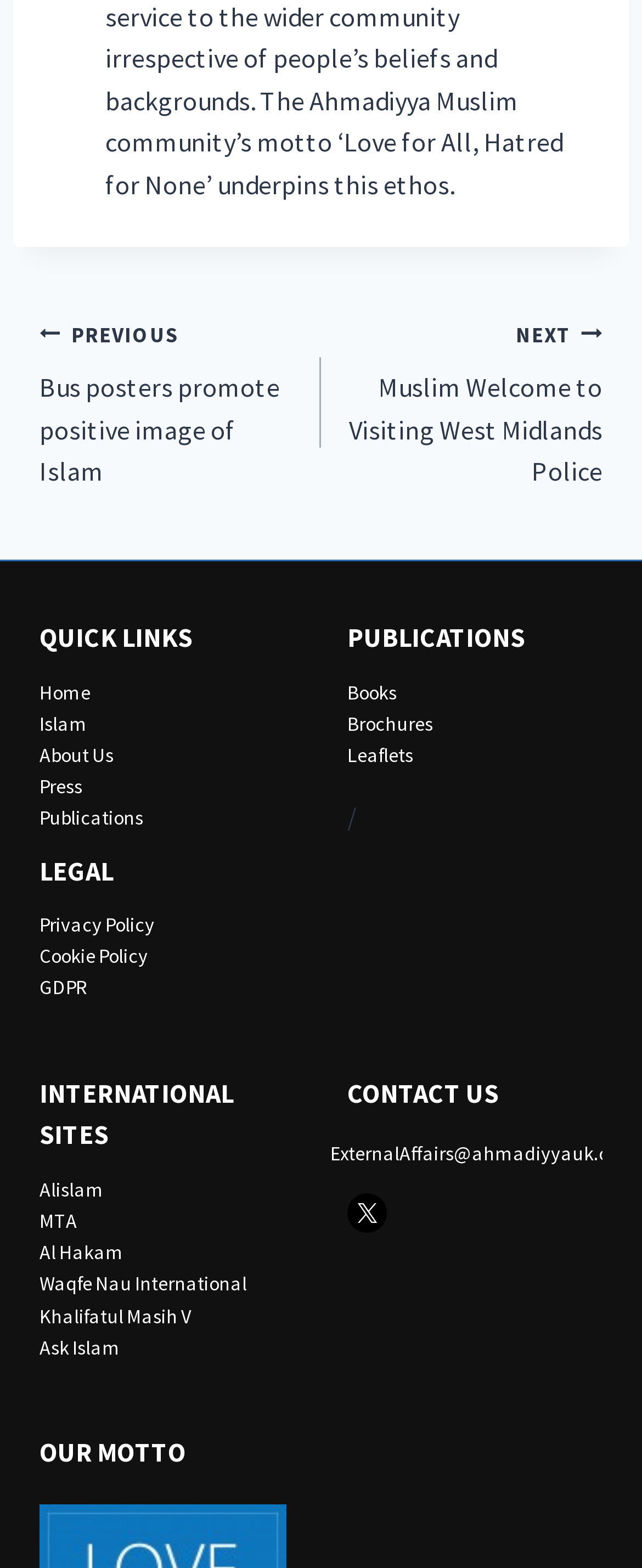Please specify the bounding box coordinates of the clickable region necessary for completing the following instruction: "contact us". The coordinates must consist of four float numbers between 0 and 1, i.e., [left, top, right, bottom].

[0.503, 0.721, 0.938, 0.75]